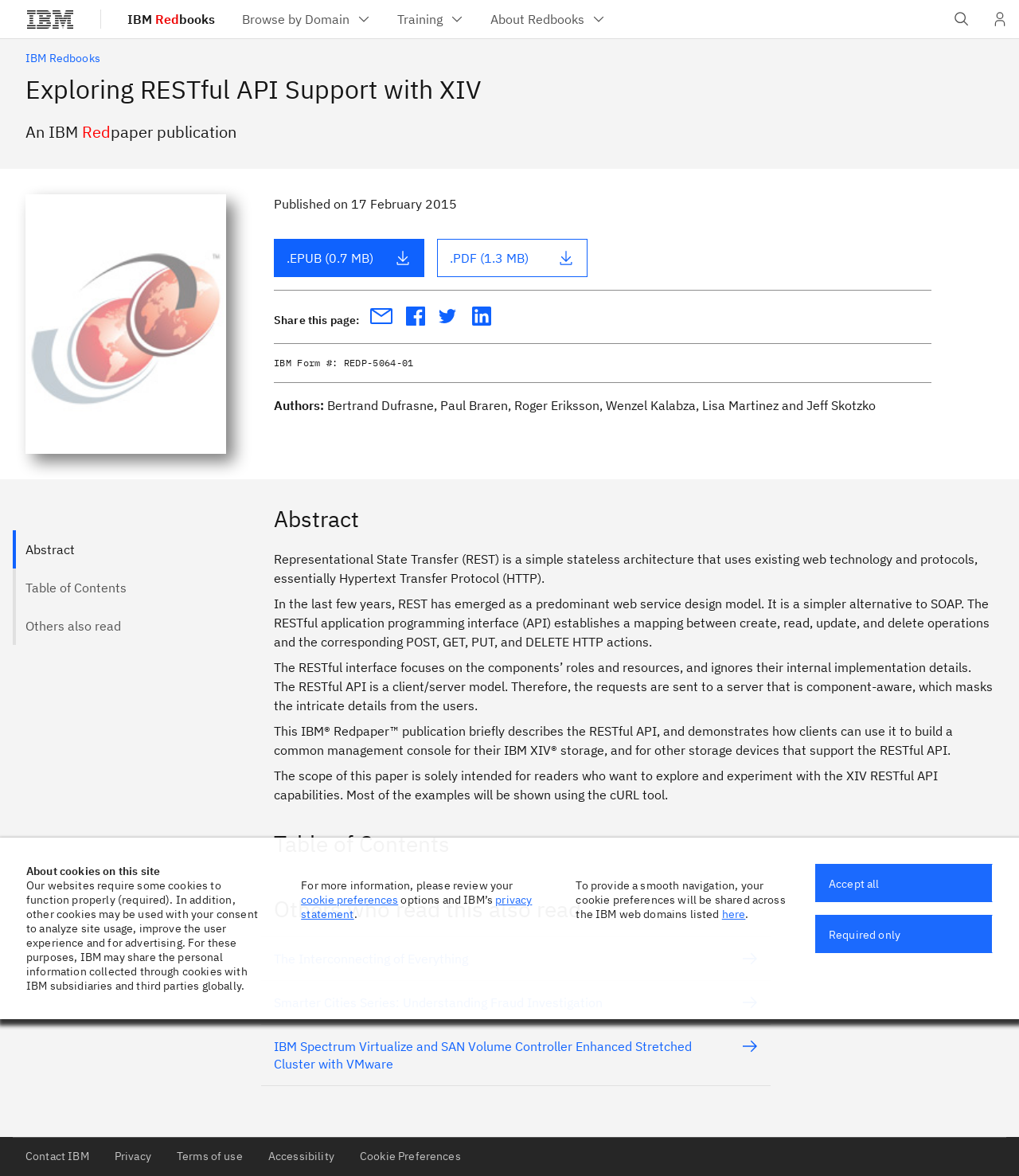What is the purpose of the publication?
Look at the image and respond to the question as thoroughly as possible.

The question asks for the purpose of the publication, which can be found in the text 'The scope of this paper is solely intended for readers who want to explore and experiment with the XIV RESTful API capabilities' in the abstract section.